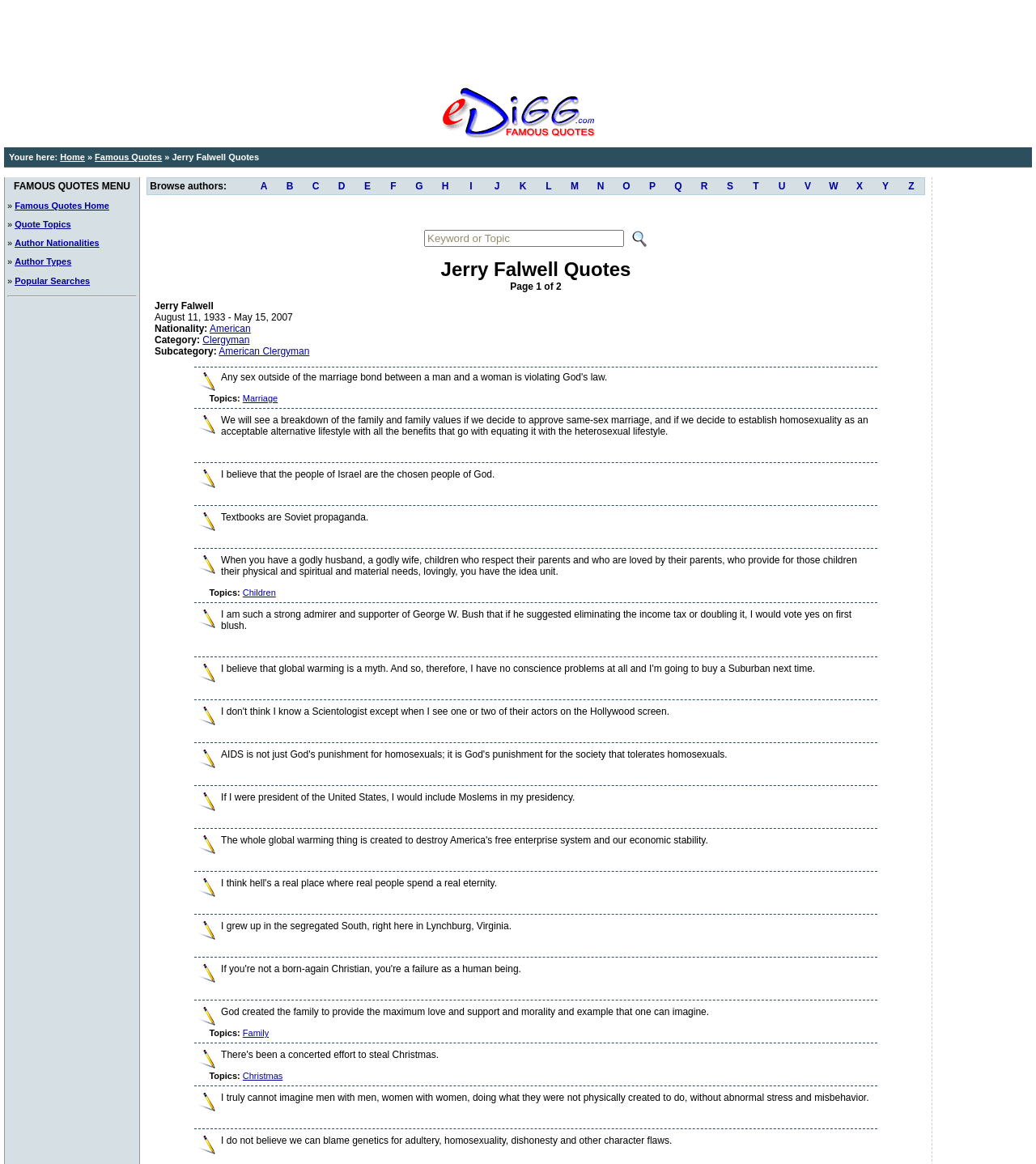How many links are present in the table with authors' initials?
Provide a one-word or short-phrase answer based on the image.

26